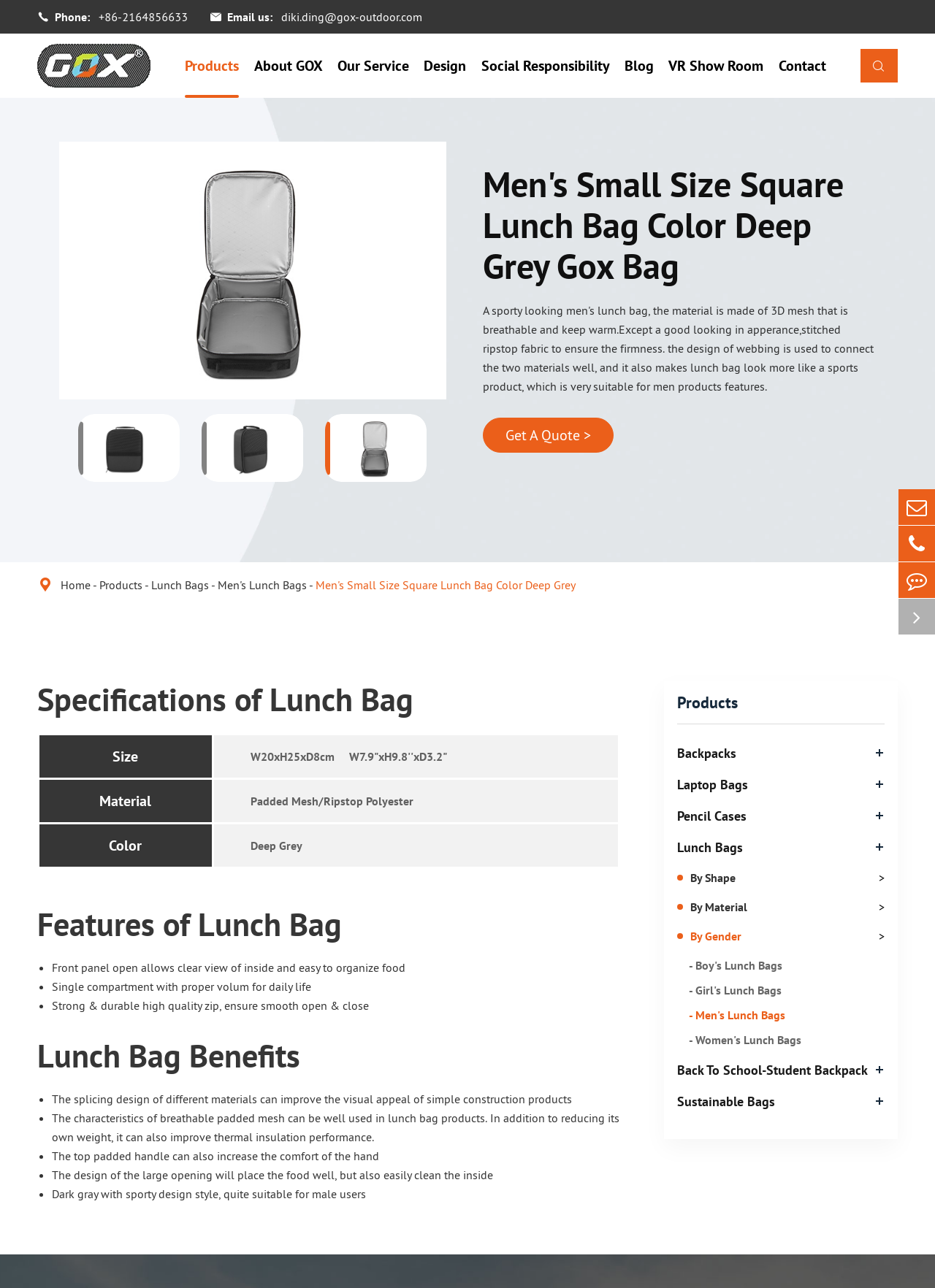Review the image closely and give a comprehensive answer to the question: What is the material of the lunch bag?

I found the answer by looking at the specifications of the lunch bag, which is presented in a table format. The table has columns for 'Size', 'Material', and 'Color'. The value in the 'Material' column is 'Padded Mesh/Ripstop Polyester'.